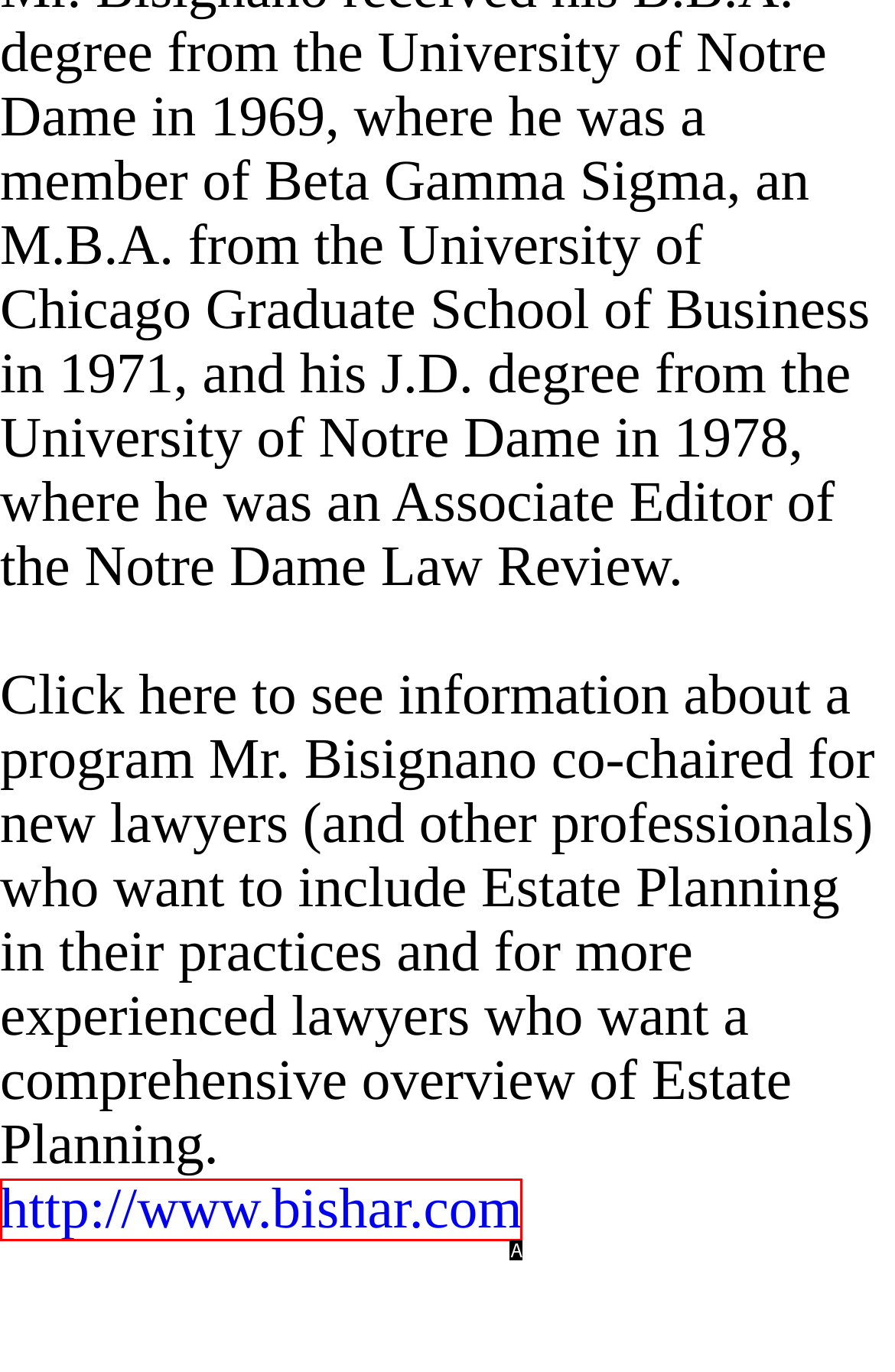Select the appropriate option that fits: http://www.bishar.com
Reply with the letter of the correct choice.

A